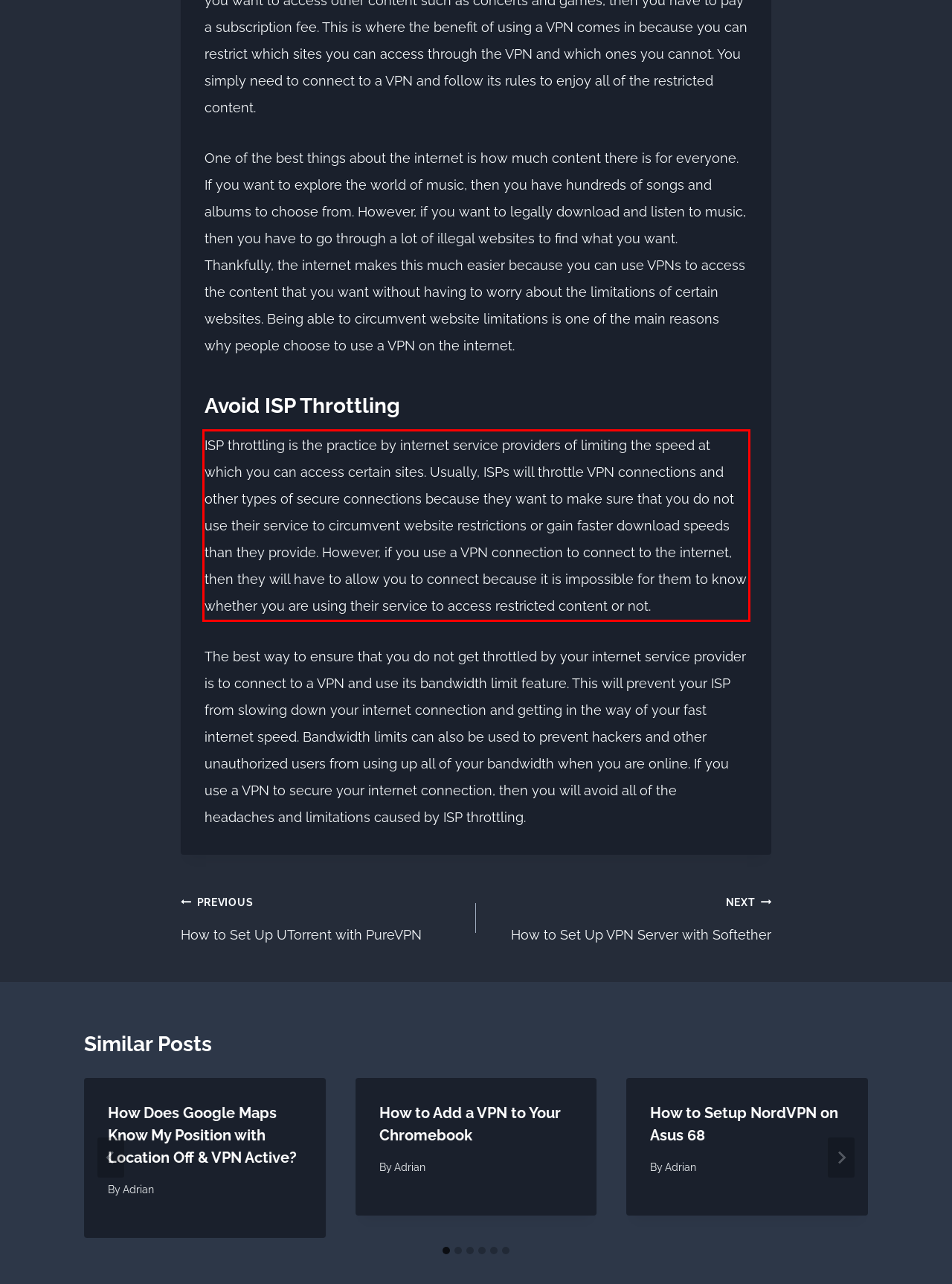Perform OCR on the text inside the red-bordered box in the provided screenshot and output the content.

ISP throttling is the practice by internet service providers of limiting the speed at which you can access certain sites. Usually, ISPs will throttle VPN connections and other types of secure connections because they want to make sure that you do not use their service to circumvent website restrictions or gain faster download speeds than they provide. However, if you use a VPN connection to connect to the internet, then they will have to allow you to connect because it is impossible for them to know whether you are using their service to access restricted content or not.